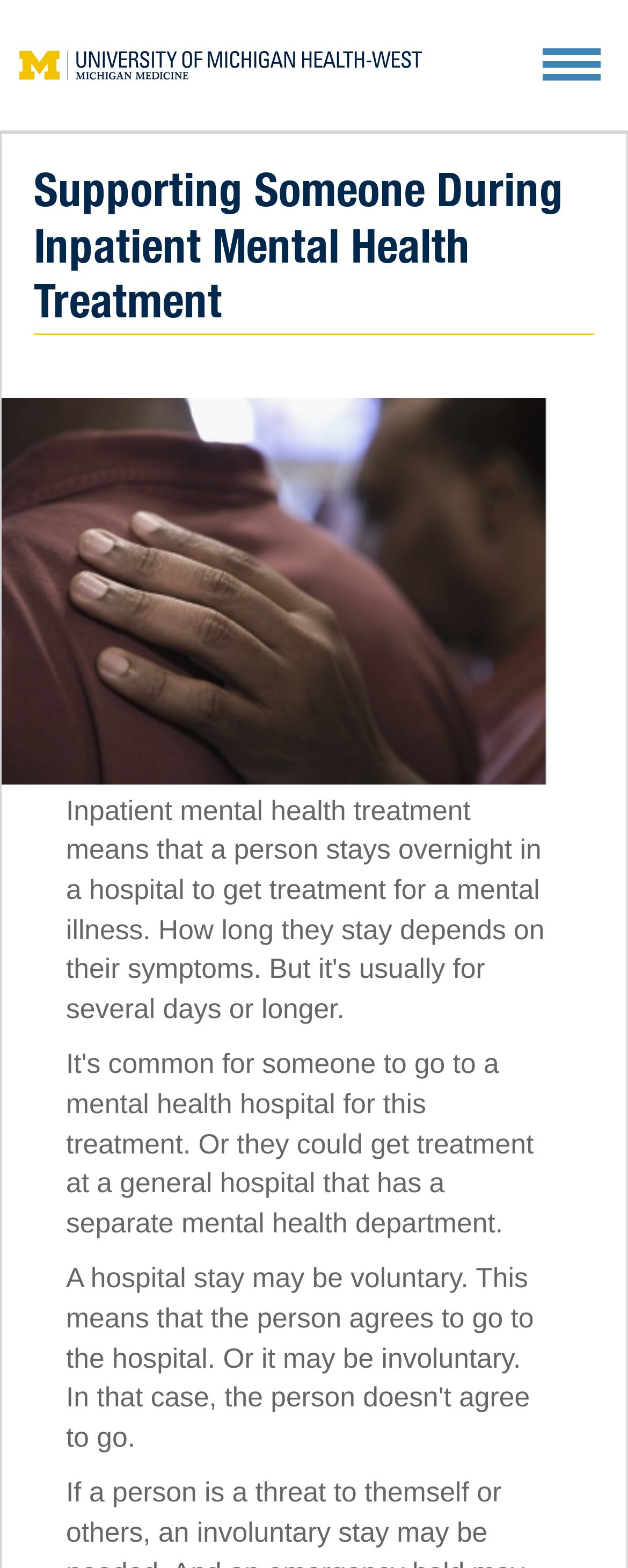Locate and provide the bounding box coordinates for the HTML element that matches this description: "Top of Page".

[0.818, 0.609, 0.959, 0.618]